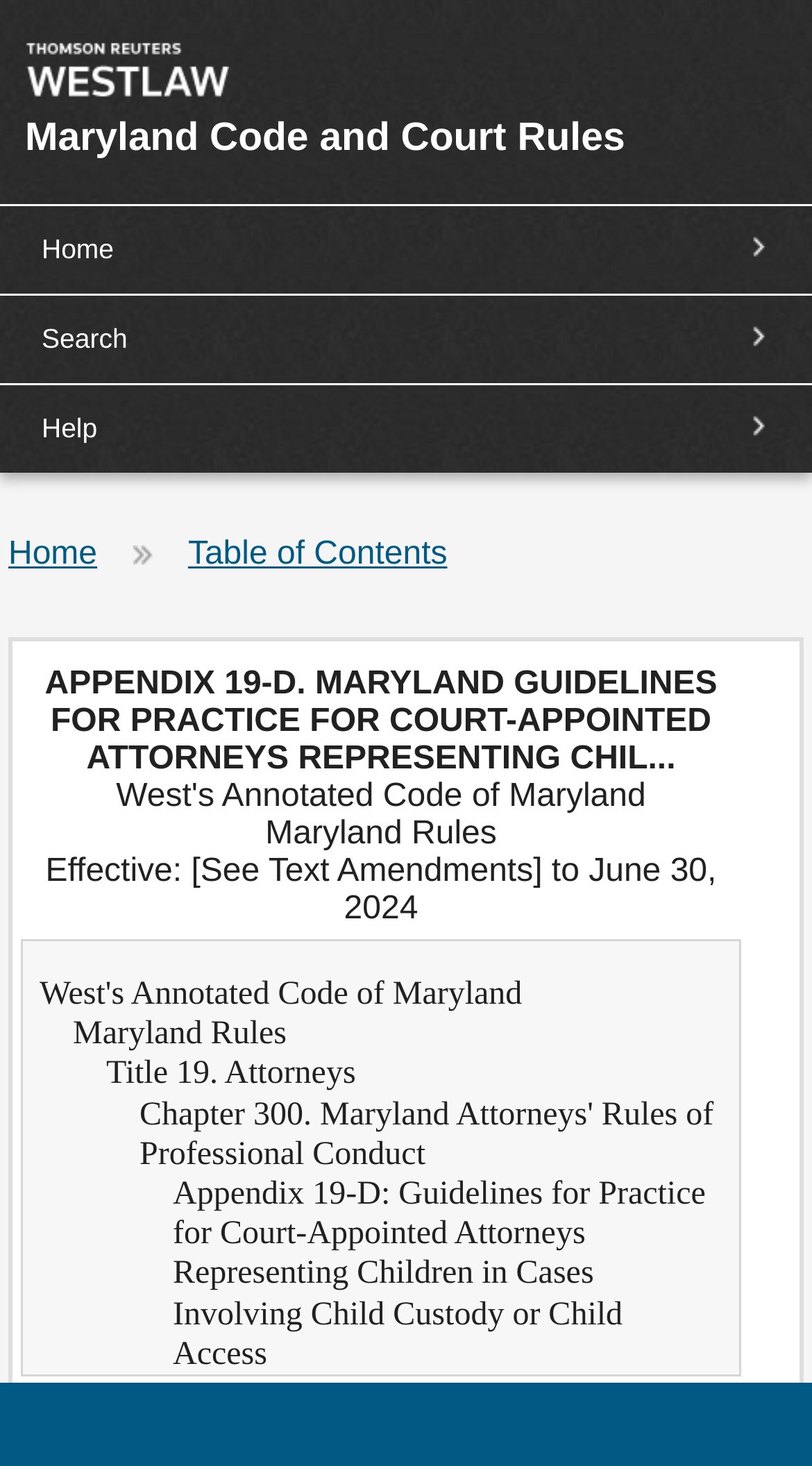Find and provide the bounding box coordinates for the UI element described with: "Maryland Code and Court Rules".

[0.031, 0.08, 0.77, 0.111]